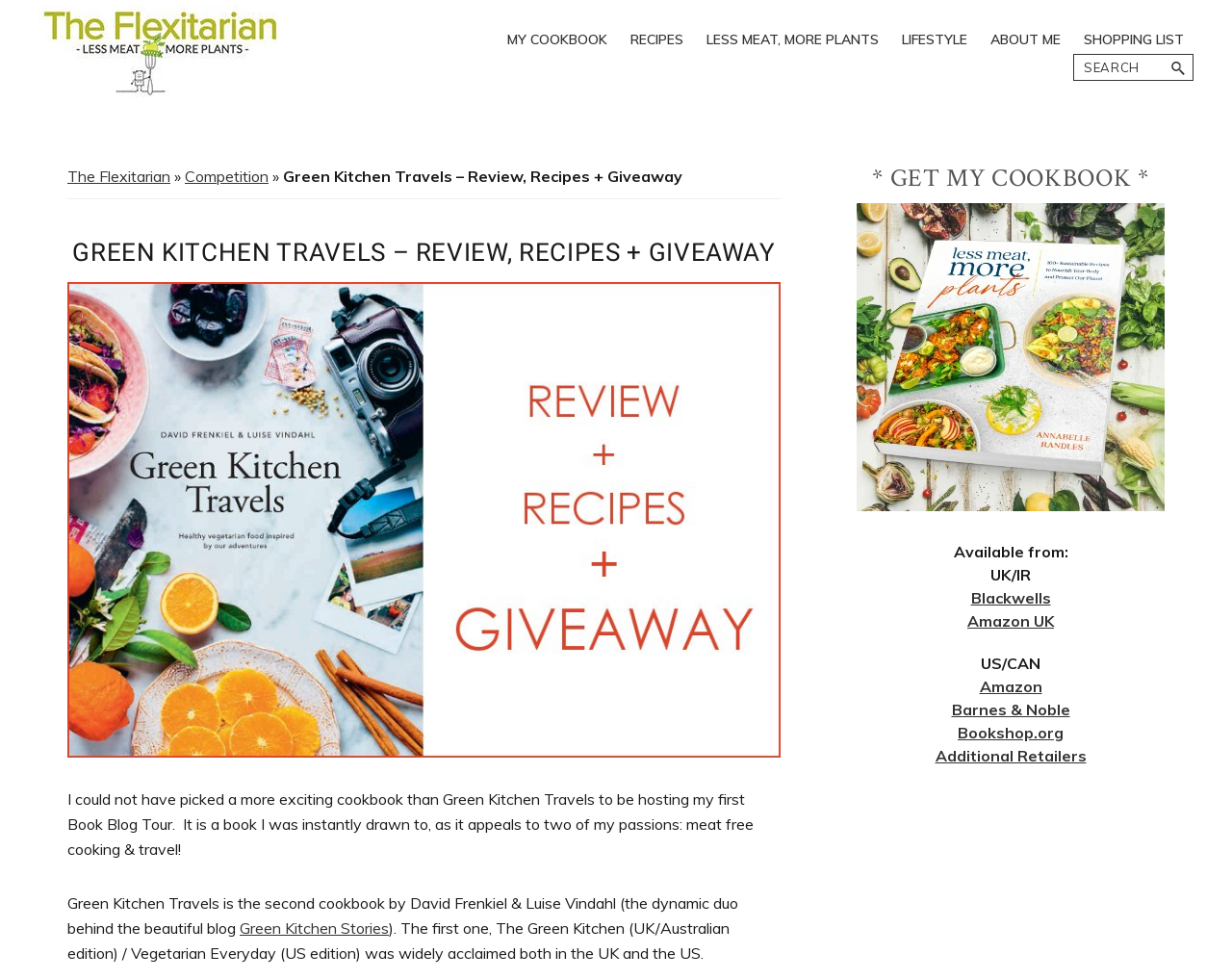Kindly determine the bounding box coordinates of the area that needs to be clicked to fulfill this instruction: "Search for recipes".

[0.871, 0.055, 0.969, 0.083]